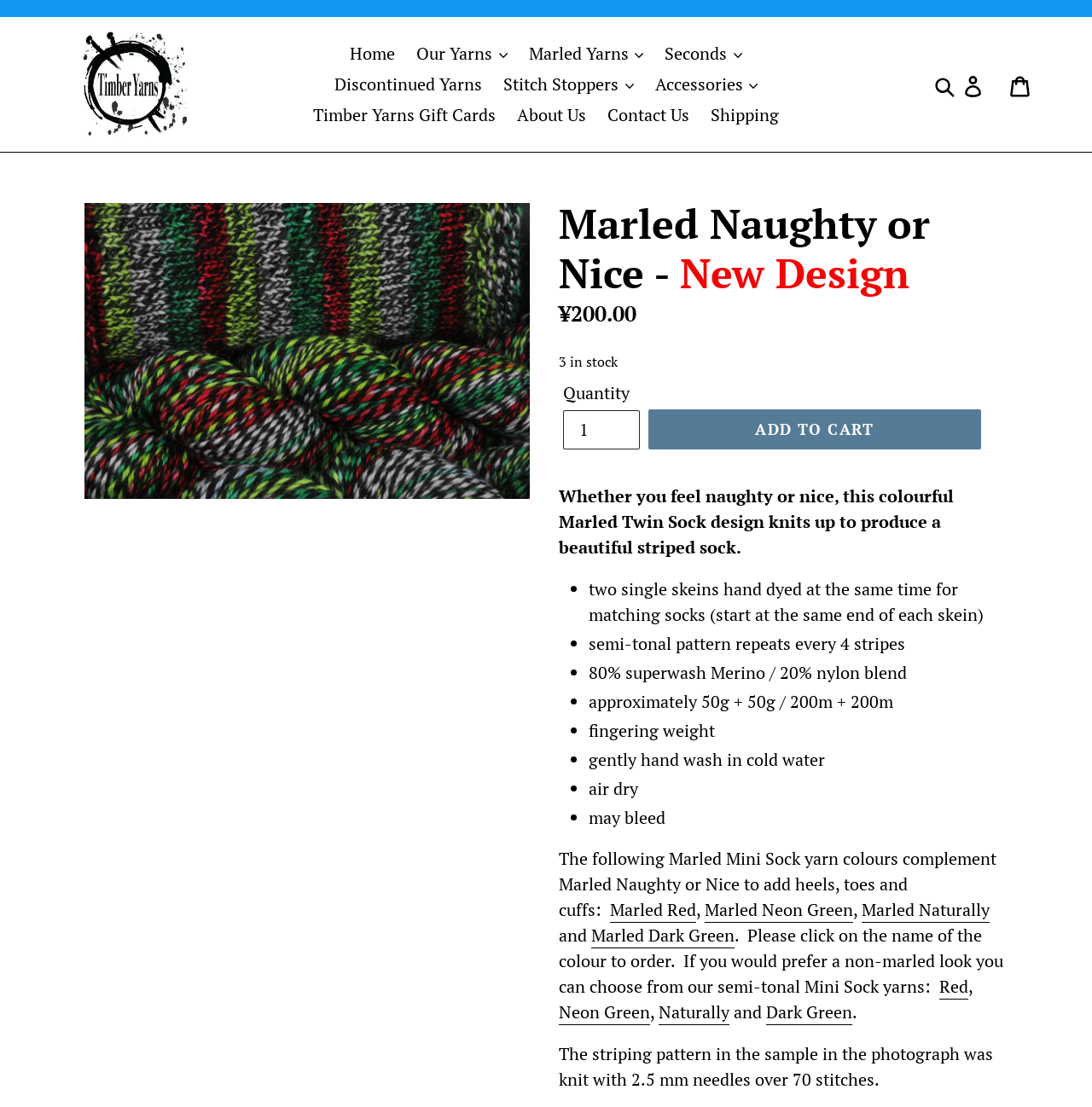Determine the bounding box coordinates for the clickable element required to fulfill the instruction: "Log in to your account". Provide the coordinates as four float numbers between 0 and 1, i.e., [left, top, right, bottom].

[0.871, 0.057, 0.914, 0.096]